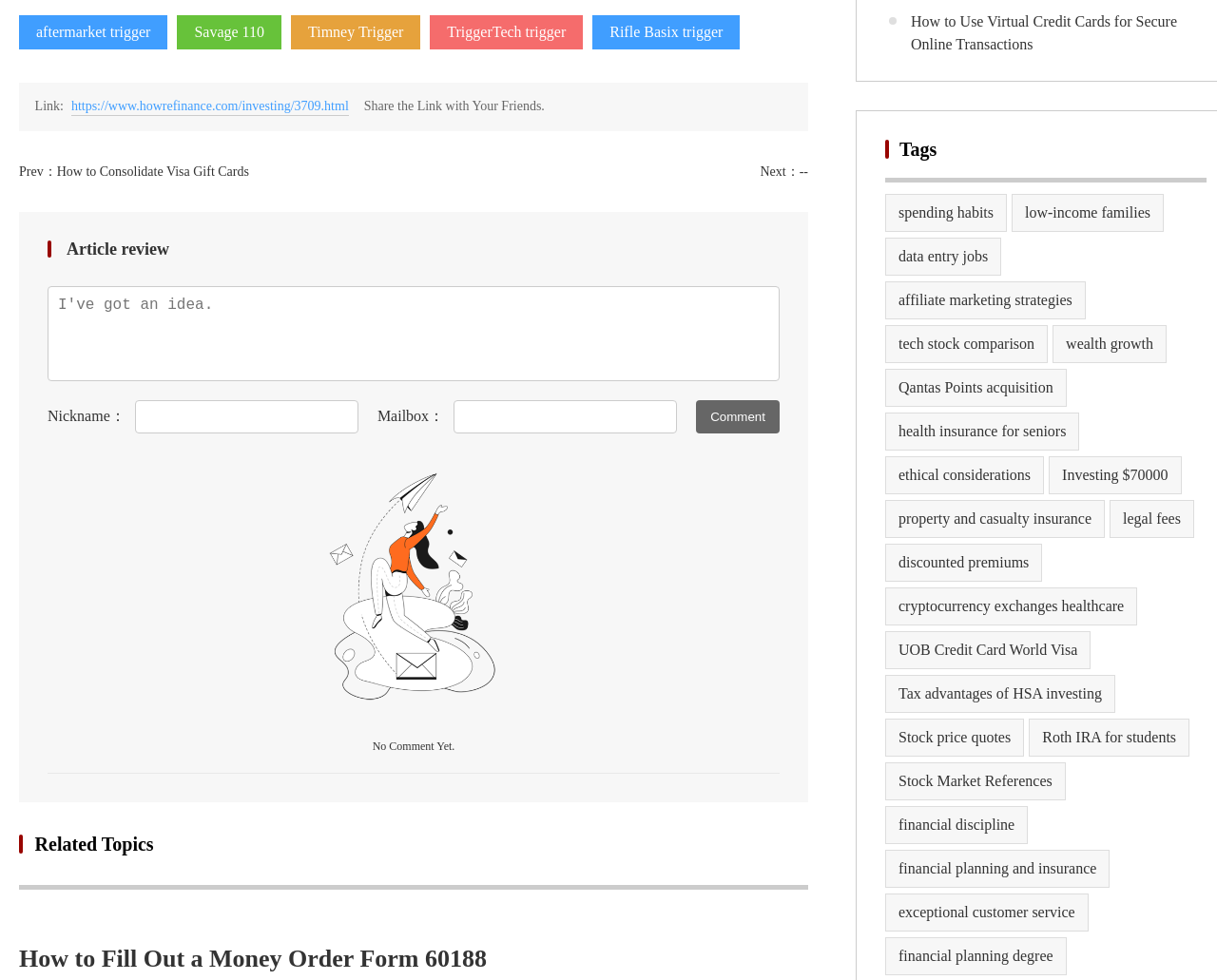Determine the bounding box coordinates for the area you should click to complete the following instruction: "Enter a nickname in the textbox".

[0.111, 0.408, 0.294, 0.442]